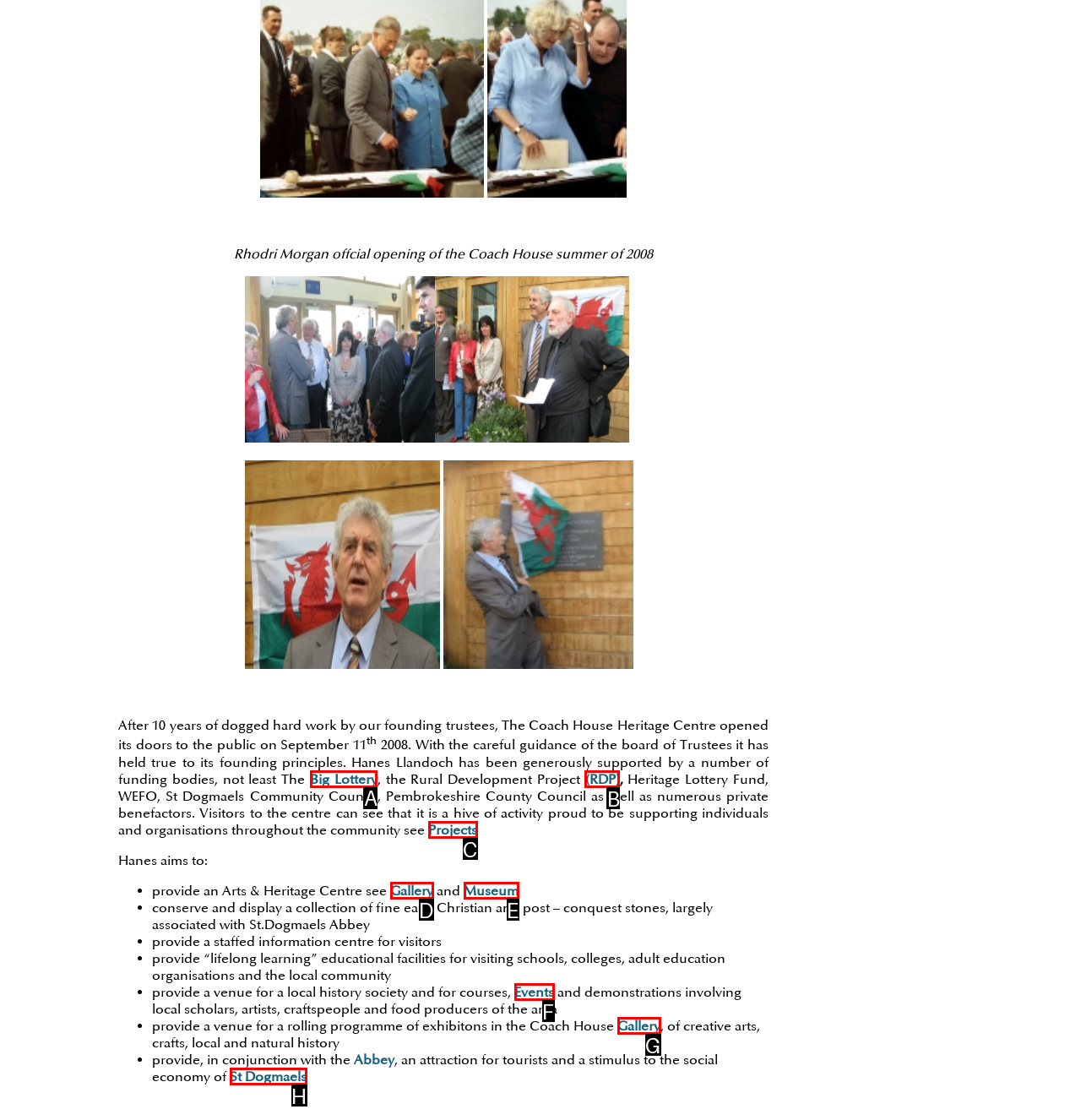From the given options, choose the one to complete the task: click the link to Big Lottery
Indicate the letter of the correct option.

A